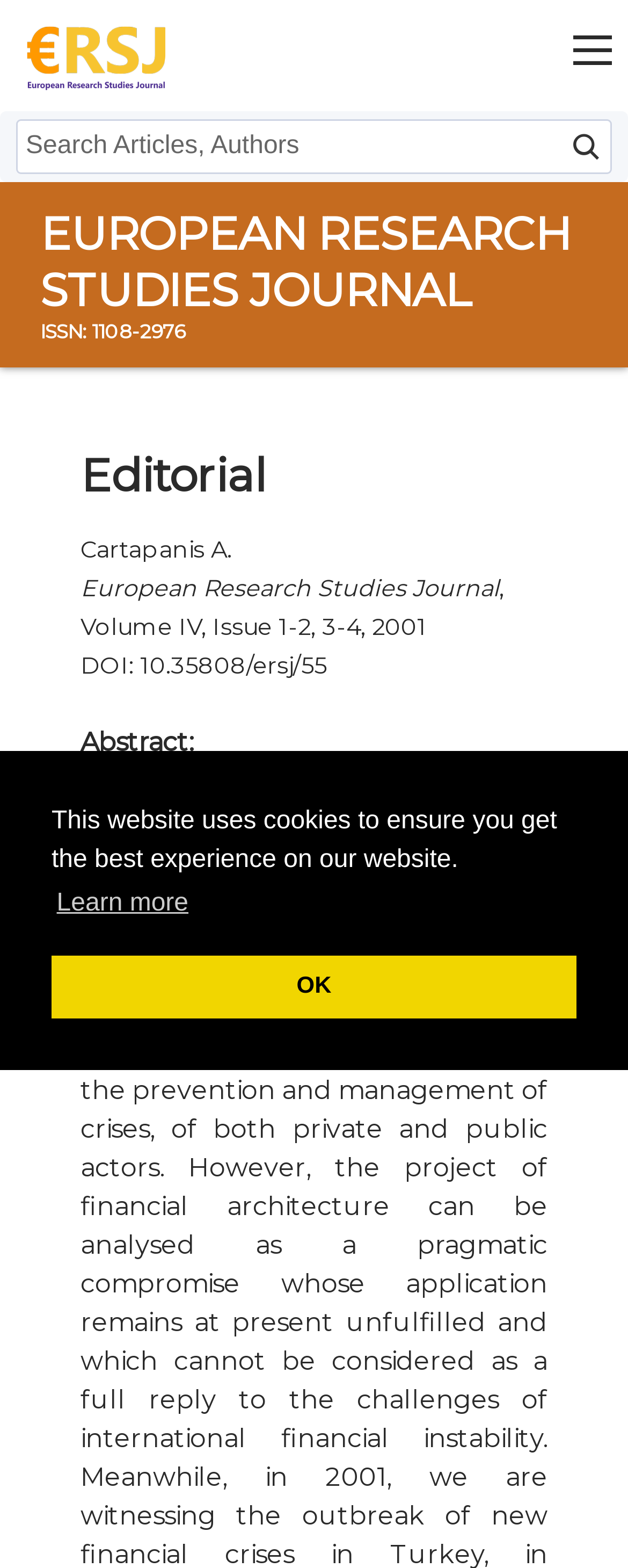Identify the bounding box coordinates necessary to click and complete the given instruction: "search for a keyword".

[0.028, 0.077, 0.895, 0.11]